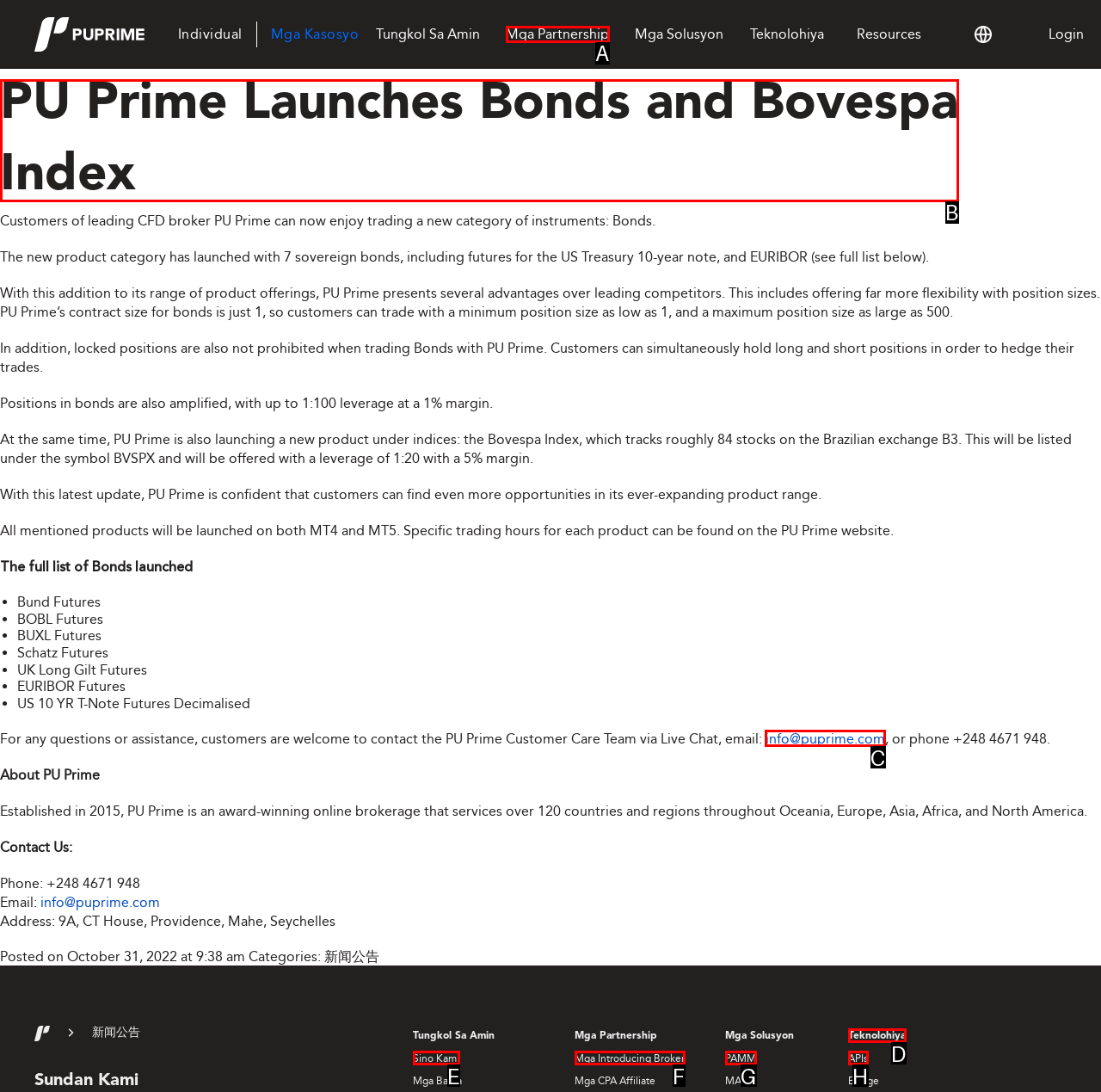Identify the correct UI element to click to achieve the task: Click on the 'info@puprime.com' email link.
Answer with the letter of the appropriate option from the choices given.

C